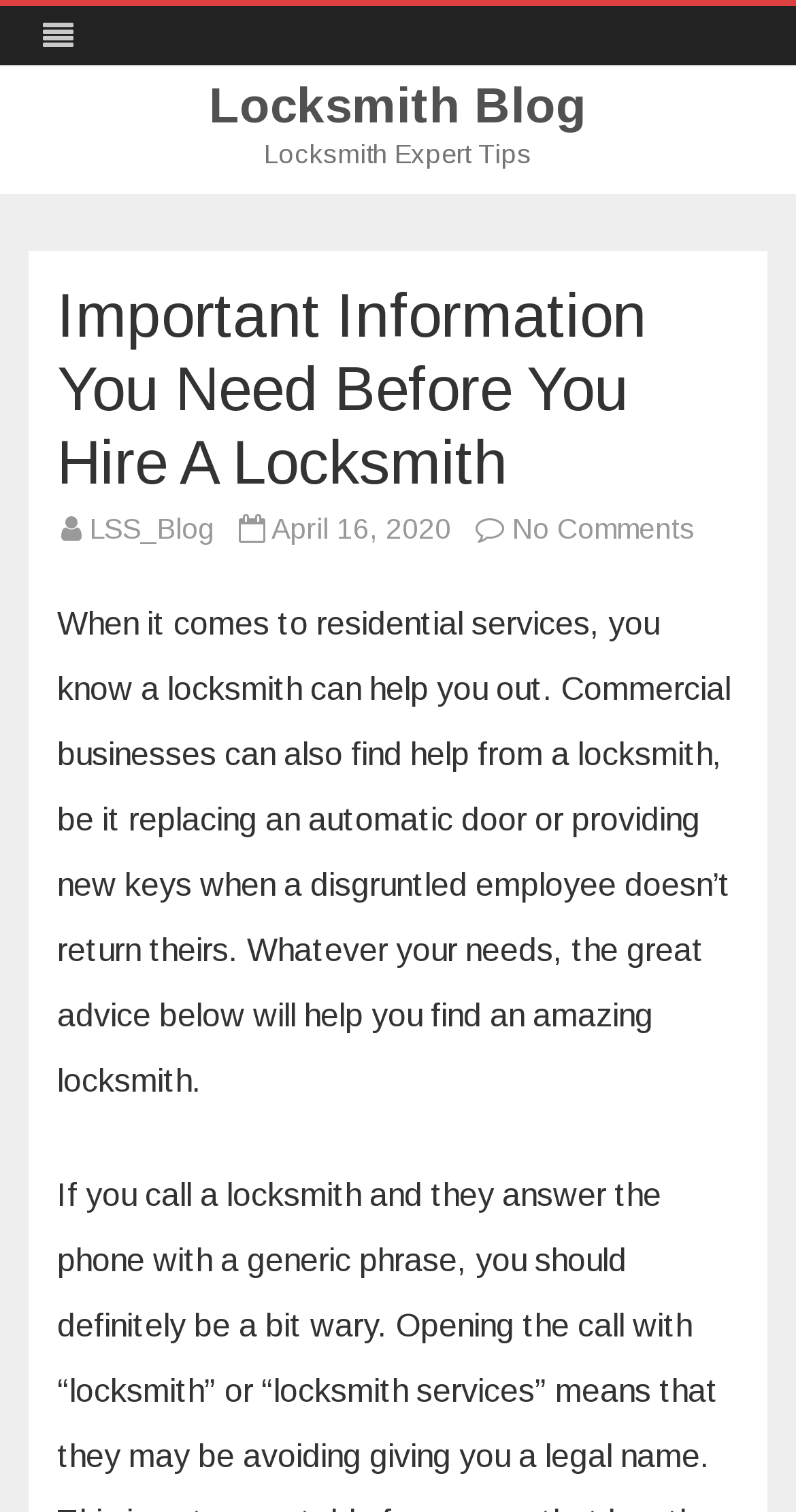Consider the image and give a detailed and elaborate answer to the question: 
What is the position of the 'Skip to content' link?

I determined the position of the 'Skip to content' link by looking at its bounding box coordinates, which are [0.5, 0.119, 0.503, 0.12], indicating that it is located above the main content of the webpage.